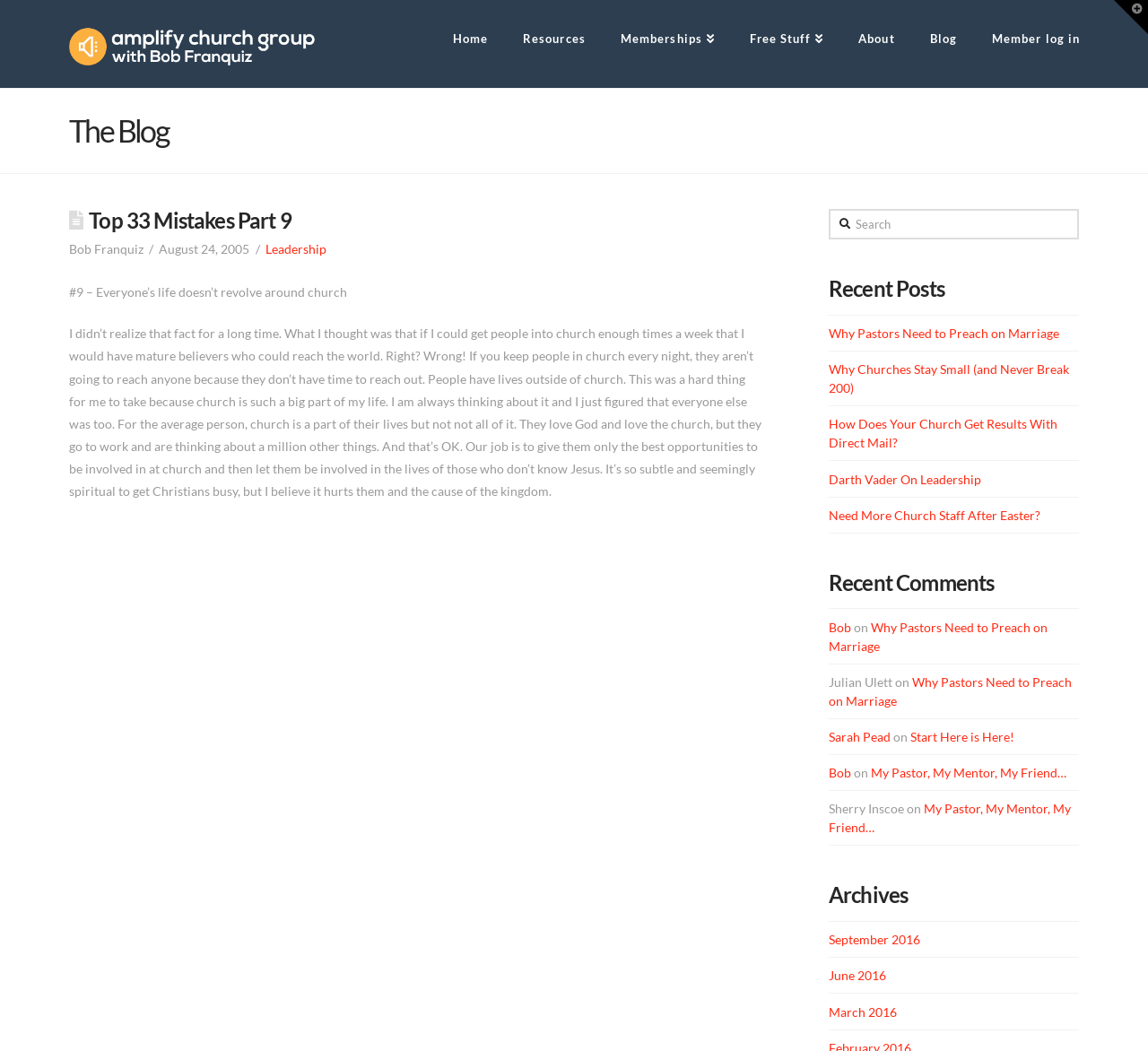Create an in-depth description of the webpage, covering main sections.

This webpage is about a blog post titled "Top 33 Mistakes Part 9" from Amplify Church Group. At the top, there is a navigation menu with links to "Home", "Resources", "Memberships", "Free Stuff", "About", "Blog", and "Member log in". Below the navigation menu, there is a header section with a title "The Blog" and a logo of Amplify Church Group.

The main content of the webpage is an article with a heading "Top 33 Mistakes Part 9" and a subheading "#9 – Everyone’s life doesn’t revolve around church". The article is written by Bob Franquiz and was posted on August 24, 2005. The content of the article discusses the importance of not making church the center of people's lives, but rather giving them opportunities to be involved in the church and reach out to others.

On the right side of the webpage, there is a search bar with a label "Search" and a textbox to input search queries. Below the search bar, there are sections for "Recent Posts", "Recent Comments", and "Archives". The "Recent Posts" section lists five links to recent blog posts, including "Why Pastors Need to Preach on Marriage" and "Darth Vader On Leadership". The "Recent Comments" section lists comments from users, including Bob, Julian Ulett, and Sarah Pead, with links to the corresponding blog posts. The "Archives" section lists links to blog posts from September 2016, June 2016, and March 2016.

At the very bottom of the webpage, there is a button to toggle the widget bar.